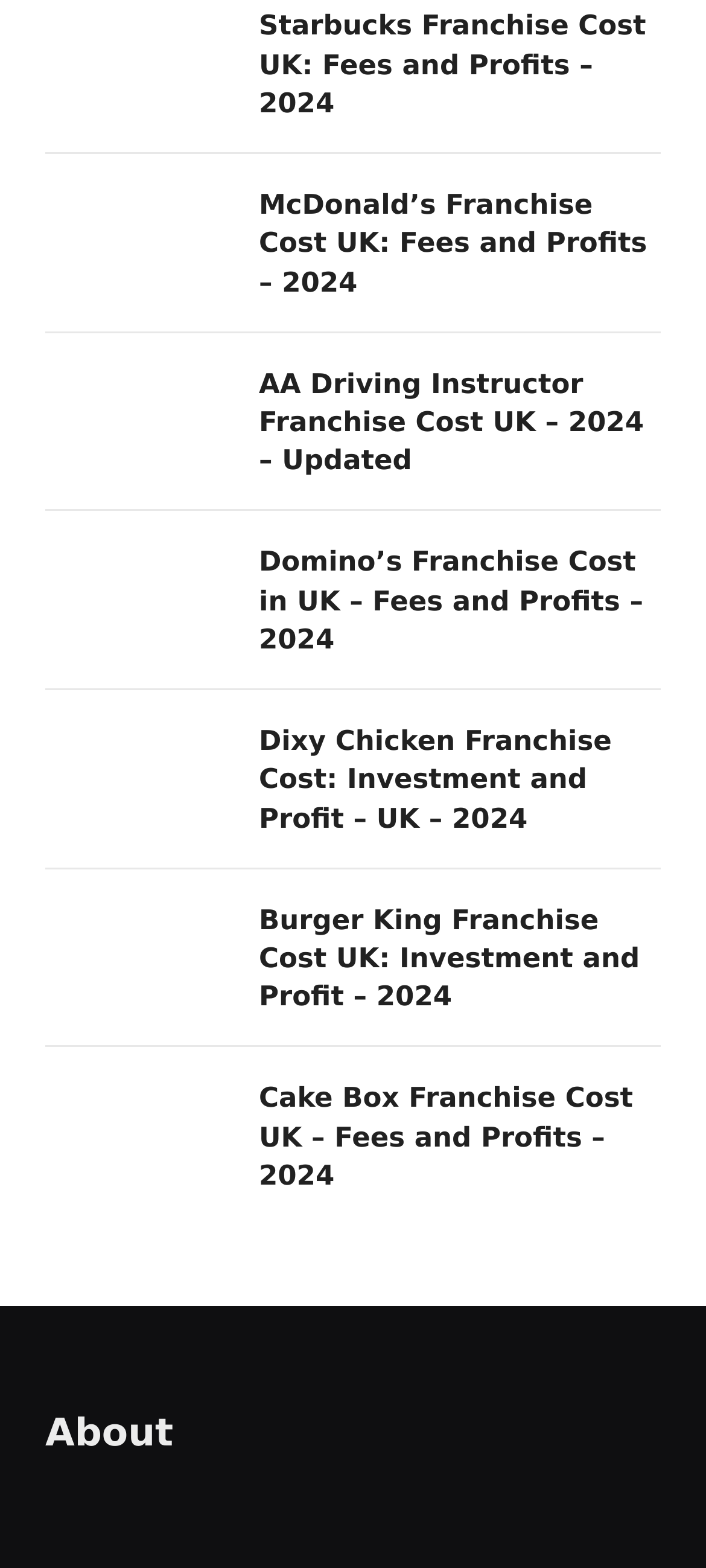Locate the bounding box coordinates of the element's region that should be clicked to carry out the following instruction: "Explore Cake Box Franchise Cost UK". The coordinates need to be four float numbers between 0 and 1, i.e., [left, top, right, bottom].

[0.367, 0.287, 0.936, 0.361]